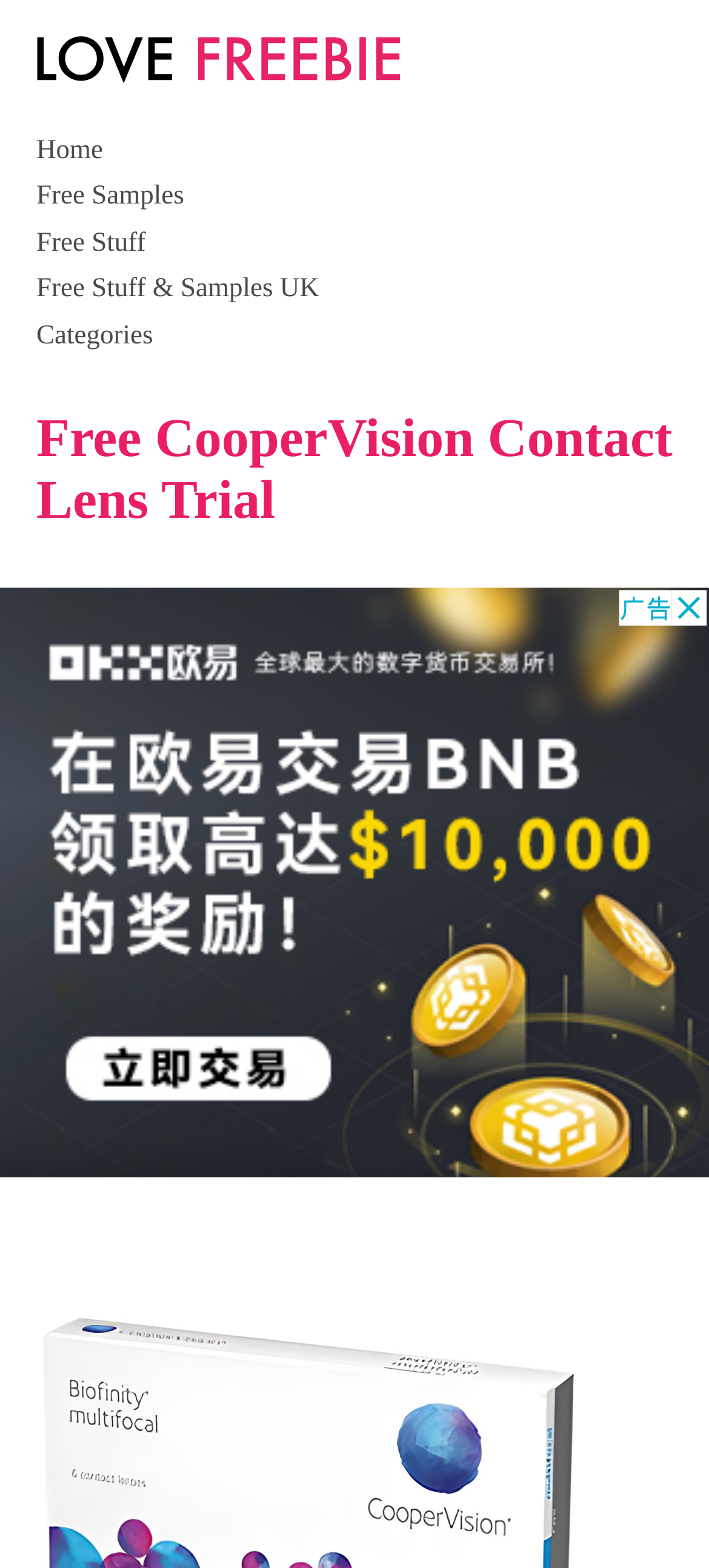Please locate the UI element described by "Free Stuff" and provide its bounding box coordinates.

[0.051, 0.146, 0.205, 0.164]